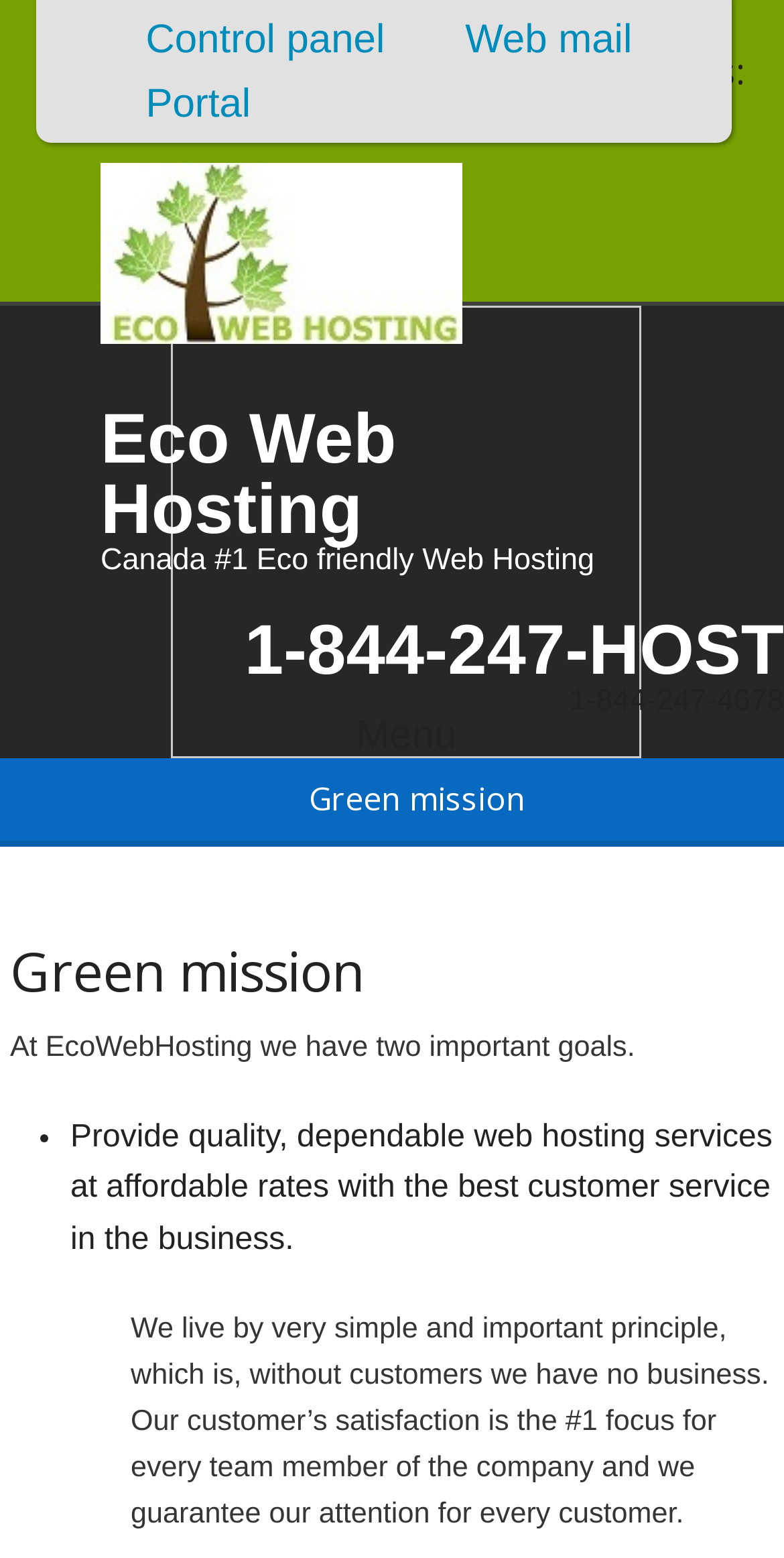Bounding box coordinates are given in the format (top-left x, top-left y, bottom-right x, bottom-right y). All values should be floating point numbers between 0 and 1. Provide the bounding box coordinate for the UI element described as: Web mail

[0.593, 0.012, 0.806, 0.04]